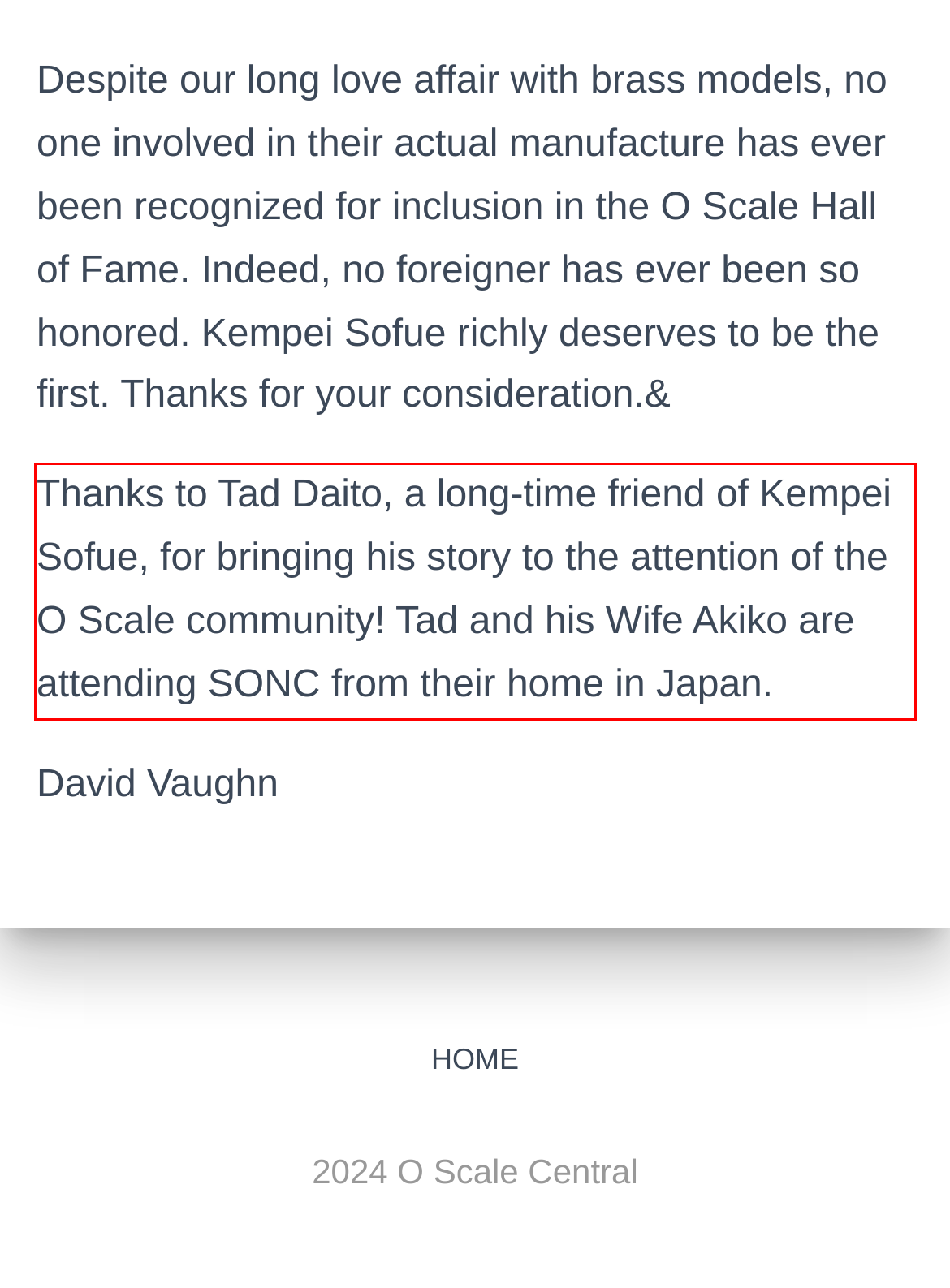You are looking at a screenshot of a webpage with a red rectangle bounding box. Use OCR to identify and extract the text content found inside this red bounding box.

Thanks to Tad Daito, a long-time friend of Kempei Sofue, for bringing his story to the attention of the O Scale community! Tad and his Wife Akiko are attending SONC from their home in Japan.